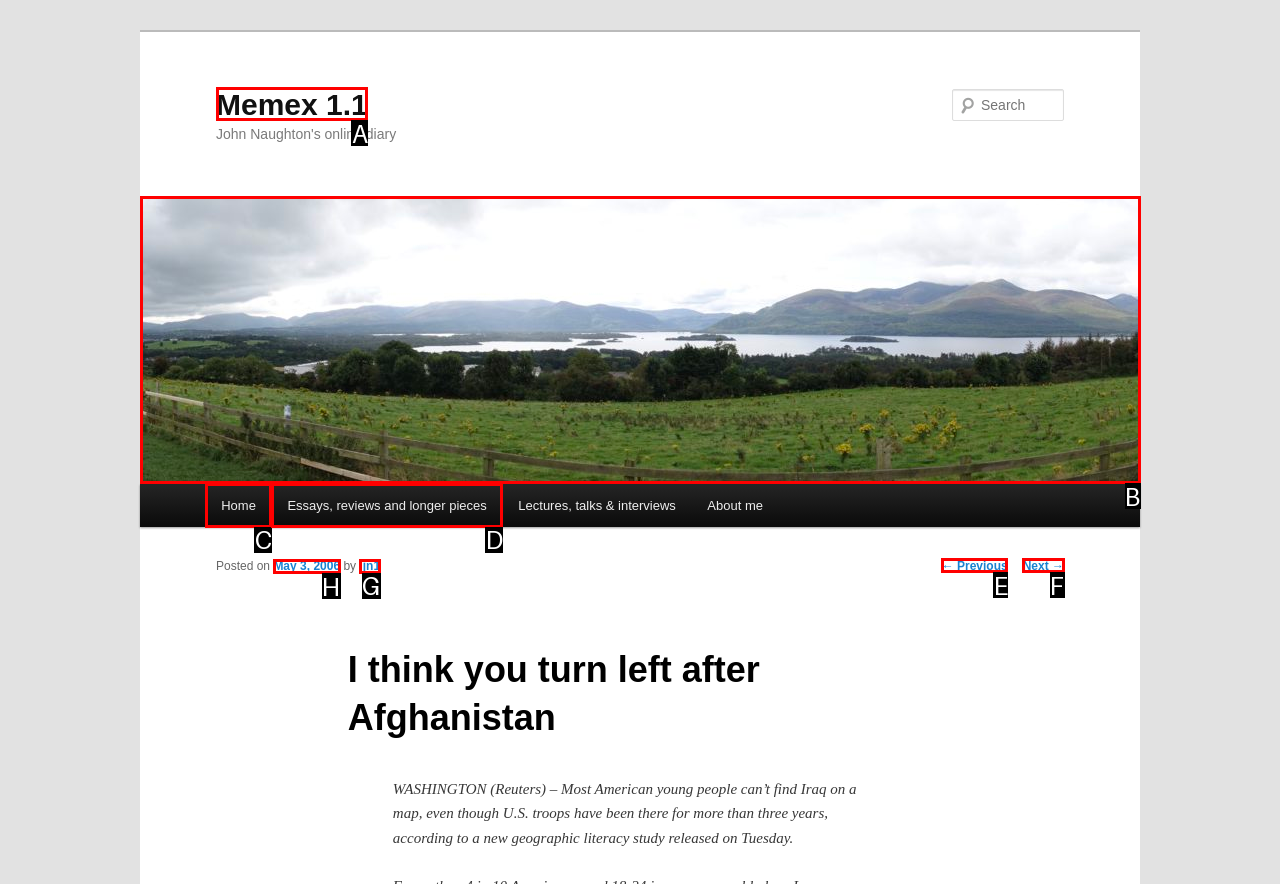Given the instruction: Check the date of the post, which HTML element should you click on?
Answer with the letter that corresponds to the correct option from the choices available.

H